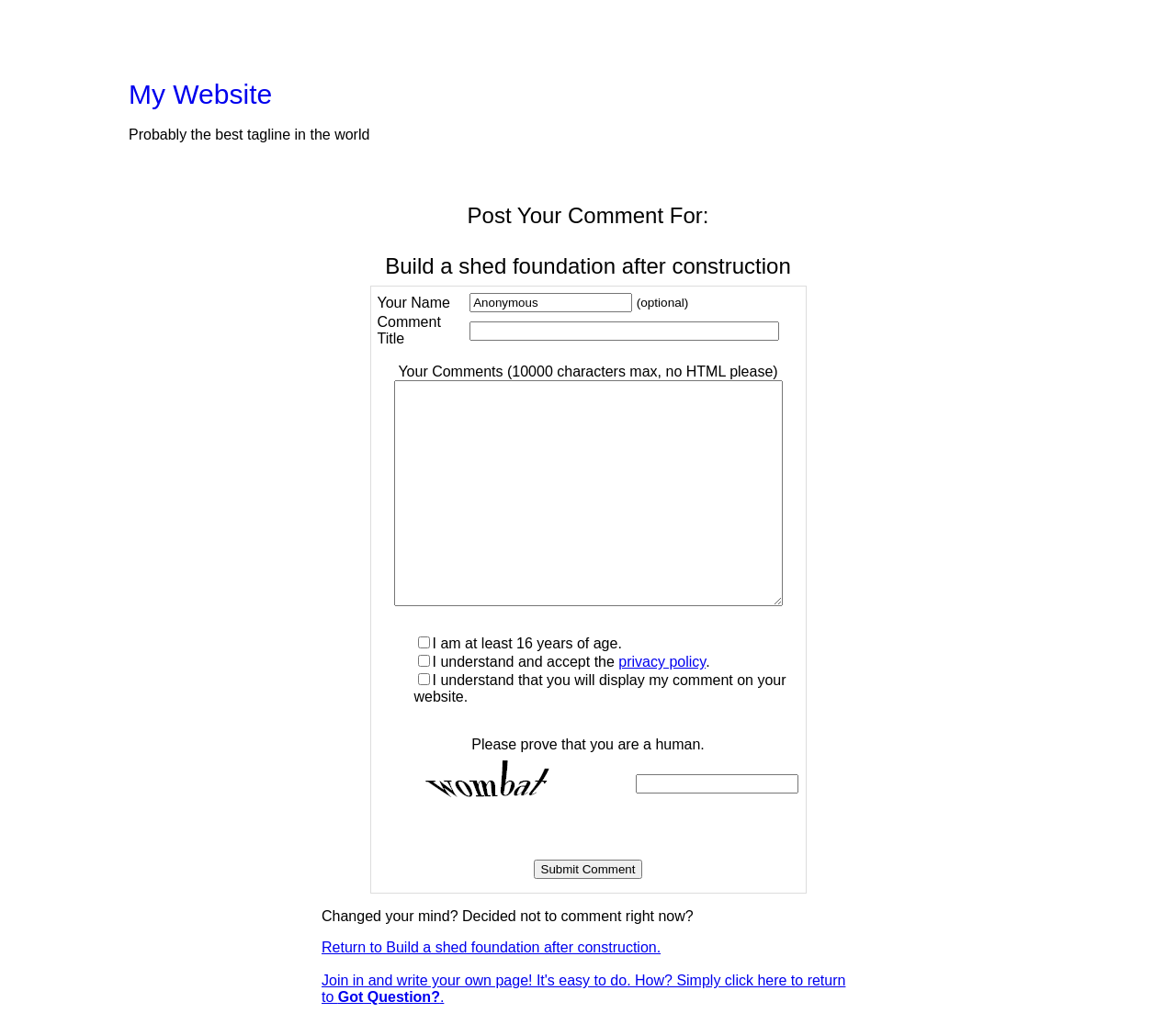What is the maximum number of characters allowed in the comment?
Please answer the question with as much detail and depth as you can.

The webpage contains a text field with a description 'Your Comments (10000 characters max, no HTML please)', indicating that the maximum number of characters allowed in the comment is 10000.